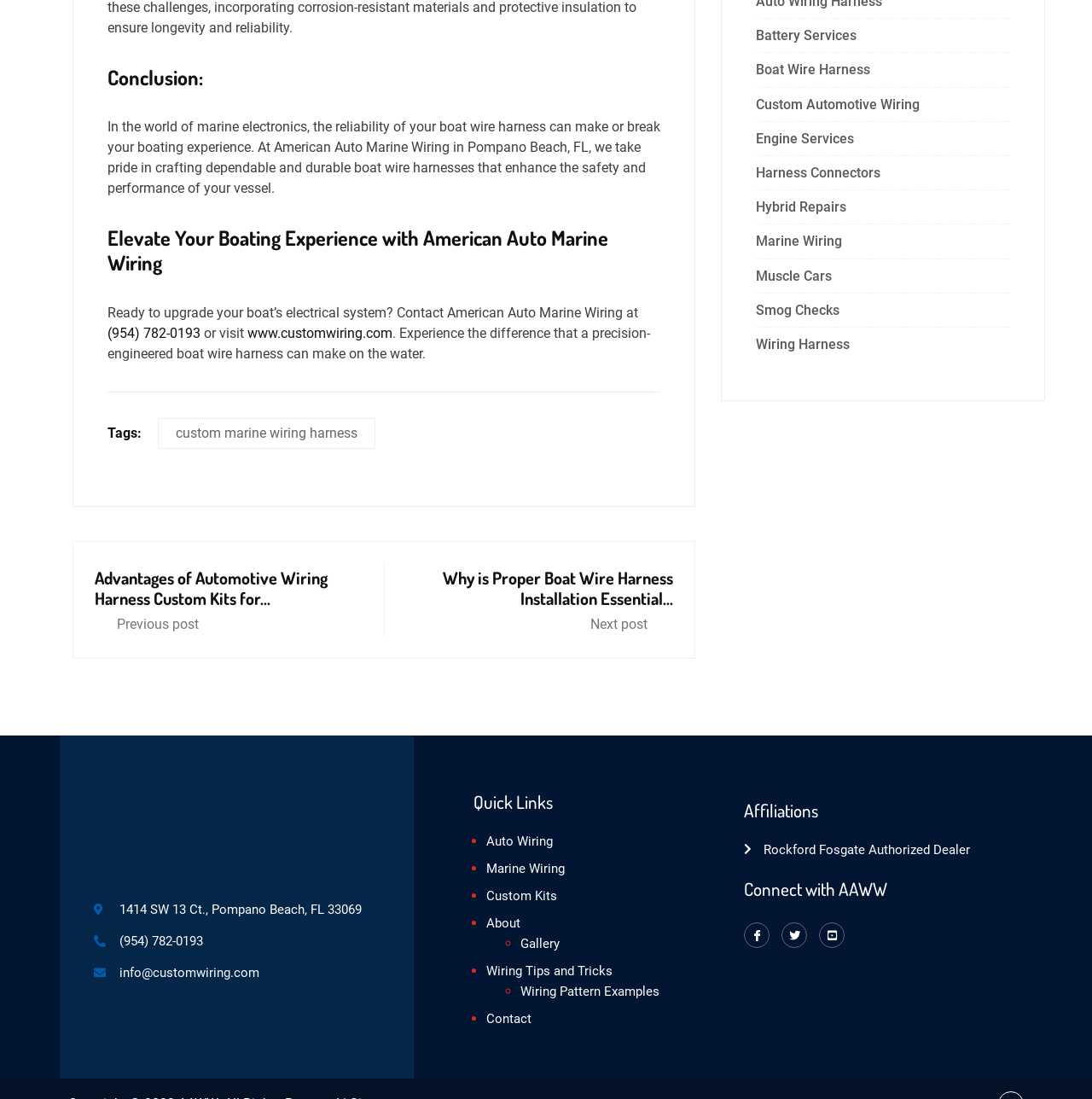Calculate the bounding box coordinates for the UI element based on the following description: "Rockford Fosgate Authorized Dealer". Ensure the coordinates are four float numbers between 0 and 1, i.e., [left, top, right, bottom].

[0.682, 0.764, 0.891, 0.783]